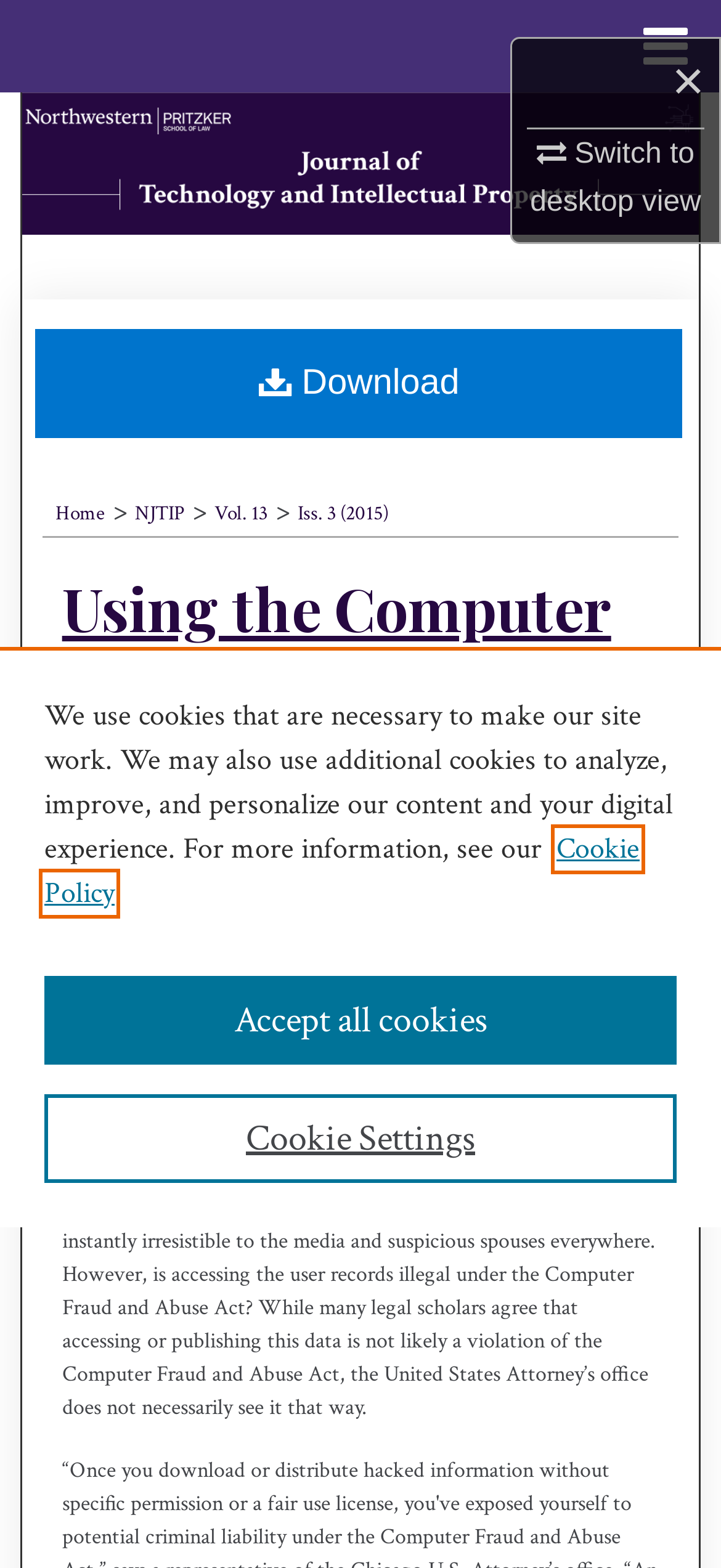Give the bounding box coordinates for this UI element: "My Account". The coordinates should be four float numbers between 0 and 1, arranged as [left, top, right, bottom].

[0.0, 0.177, 1.0, 0.236]